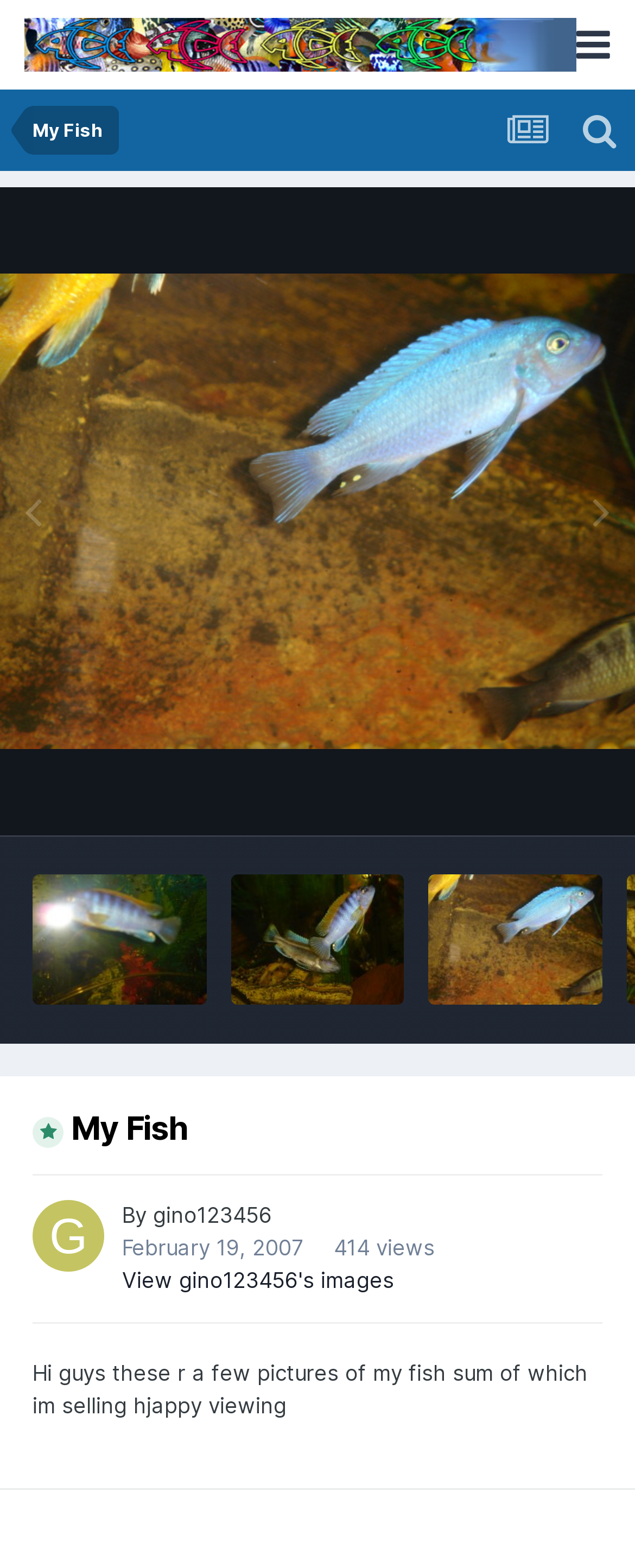Give a one-word or short-phrase answer to the following question: 
How many views do the pictures have?

414 views